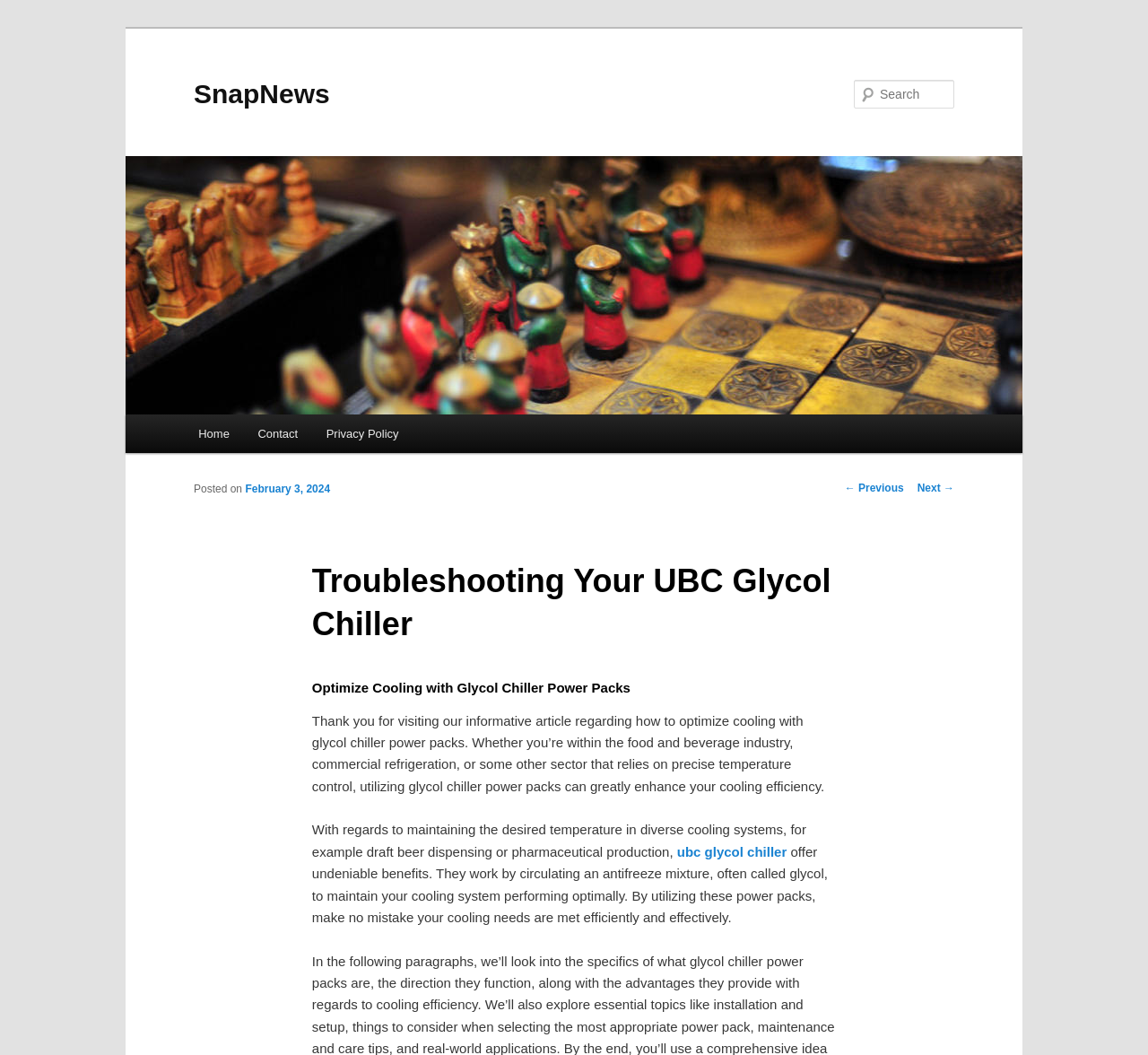What is the website's name?
With the help of the image, please provide a detailed response to the question.

The website's name is SnapNews, which can be found in the heading element with the text 'SnapNews' at the top of the webpage.